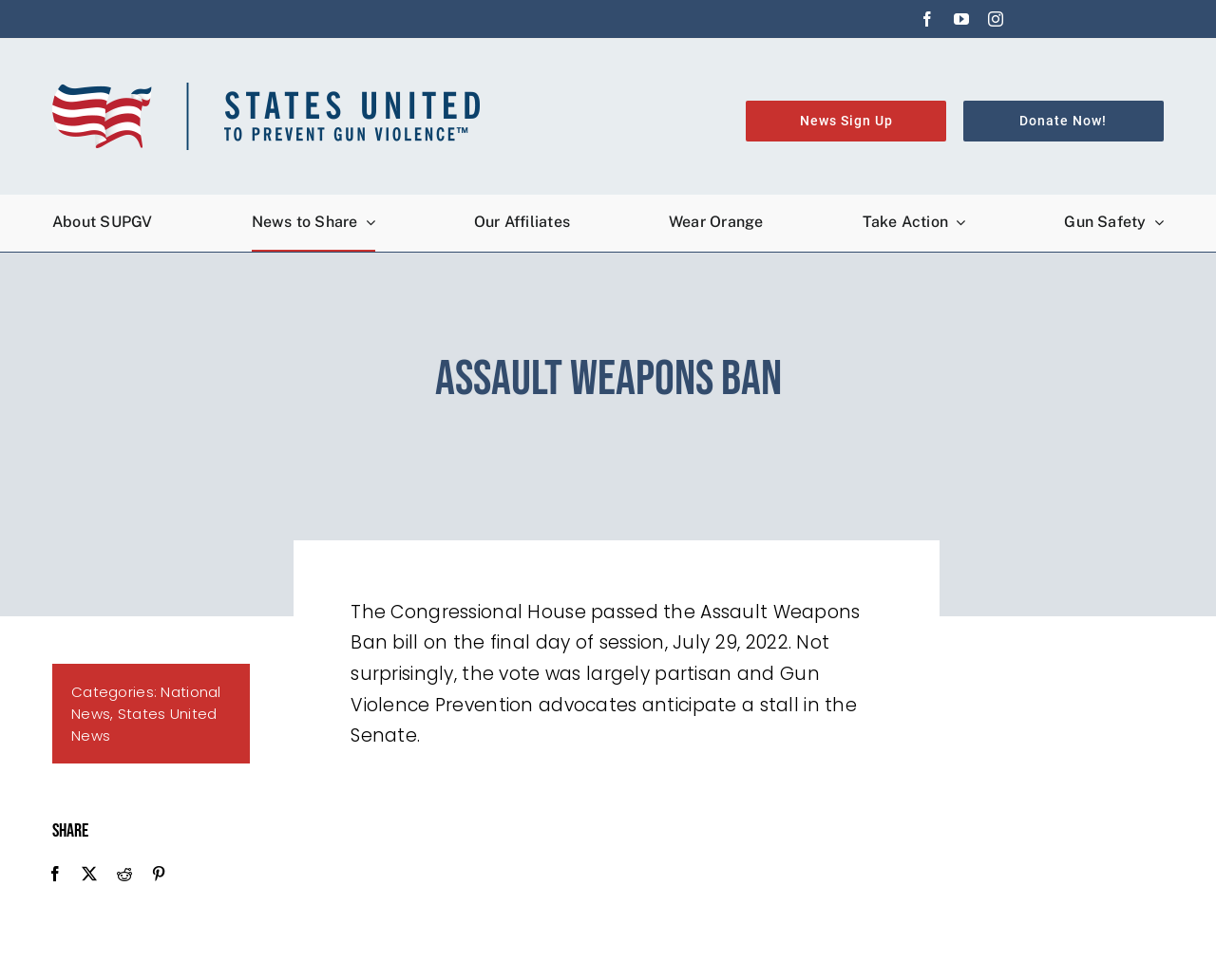Respond to the question below with a concise word or phrase:
What is the purpose of the 'Donate Now!' button?

To donate to the organization